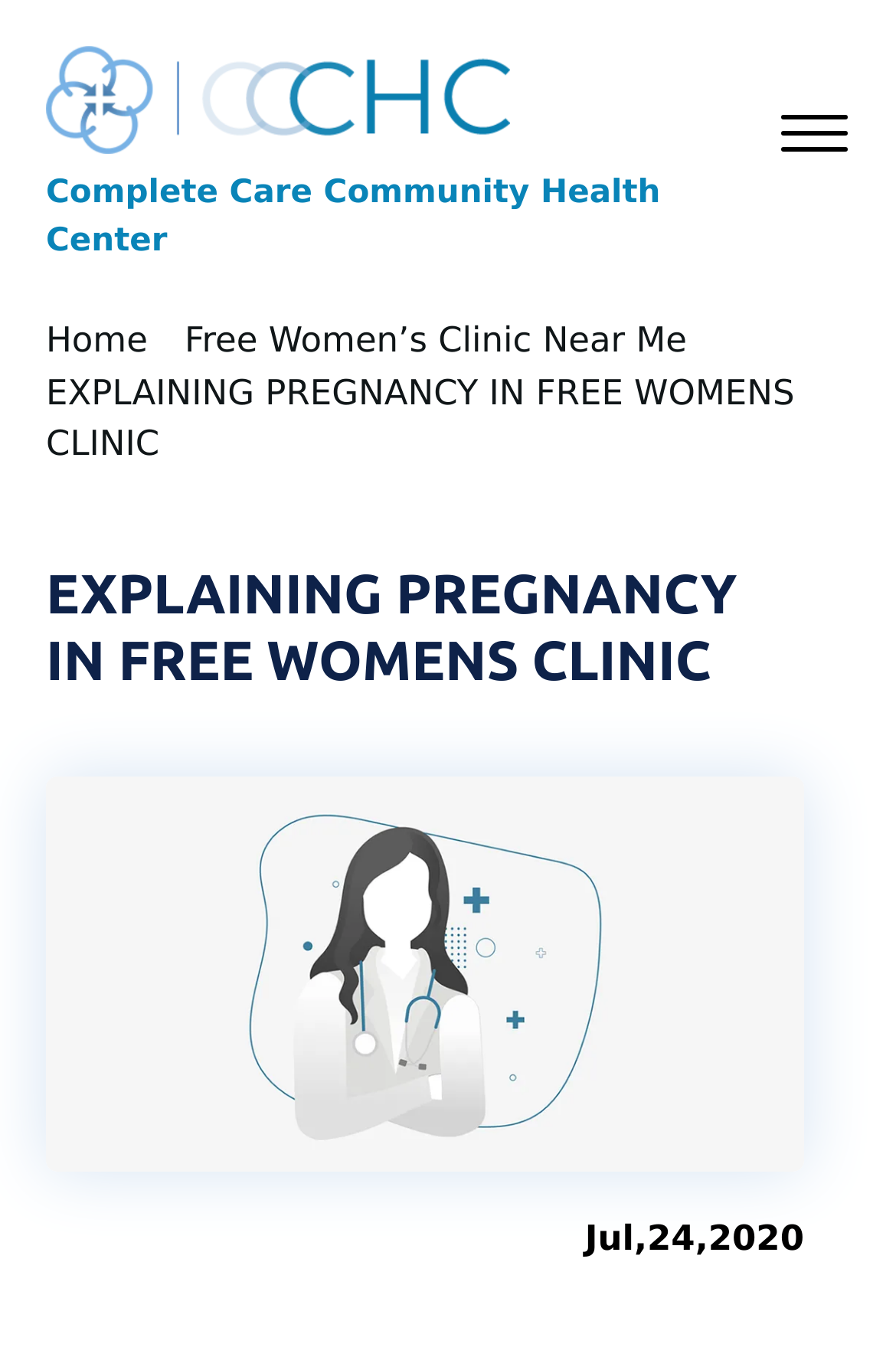Provide a one-word or short-phrase answer to the question:
What is the name of the health center?

Complete Care Community Health Center